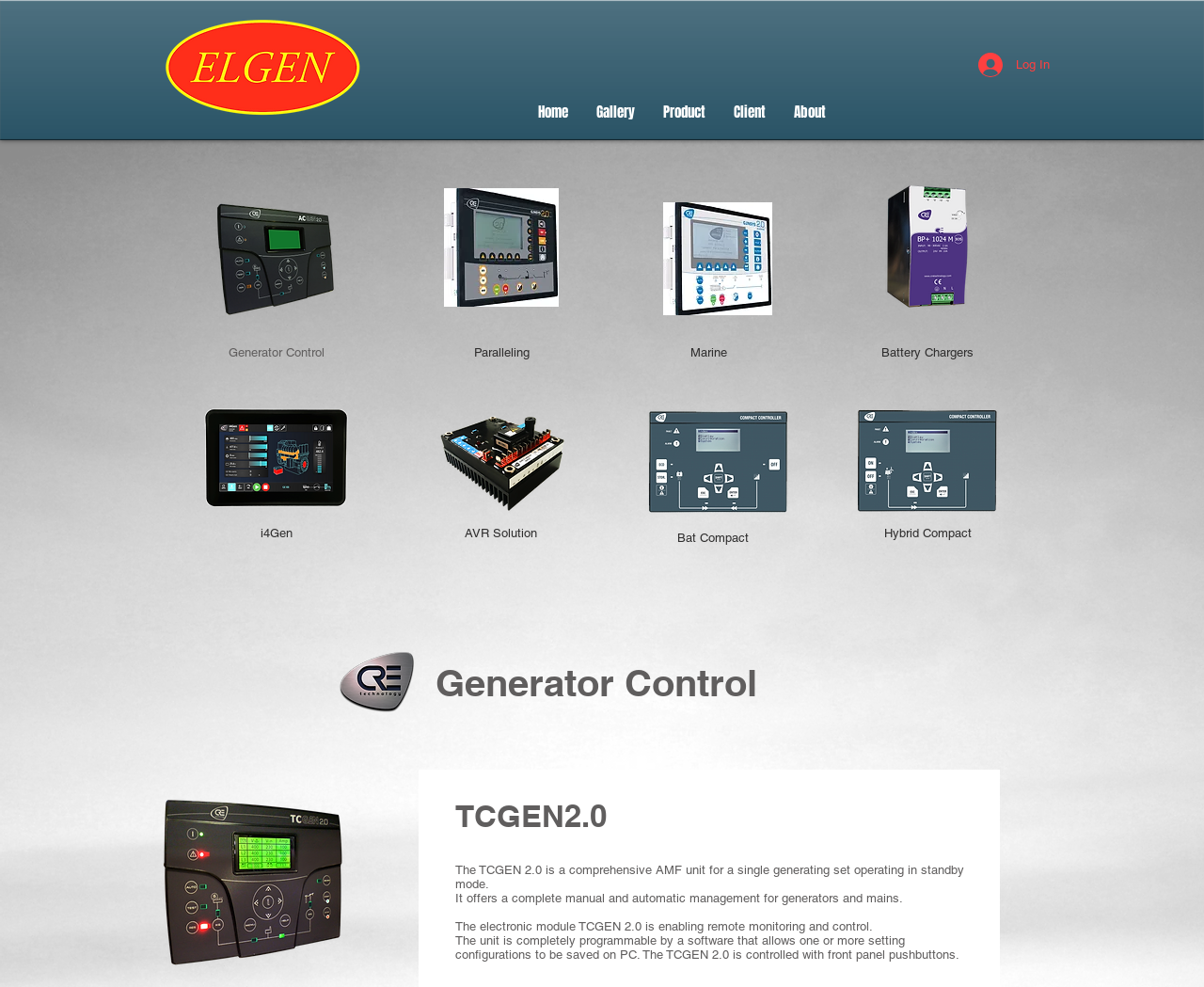Specify the bounding box coordinates of the area to click in order to follow the given instruction: "Learn more about the TCGEN 2.0."

[0.378, 0.807, 0.801, 0.846]